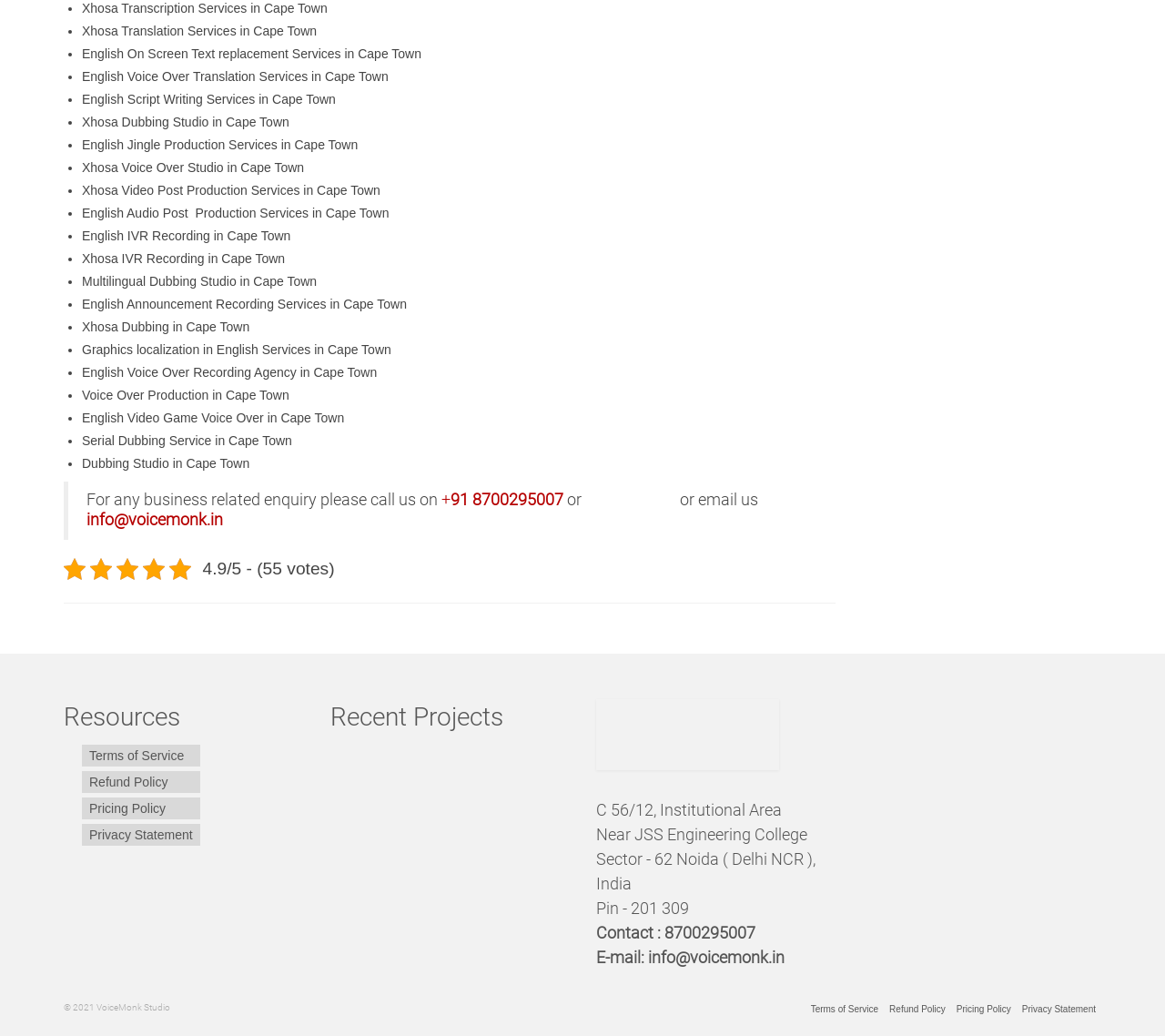Extract the bounding box coordinates for the UI element described by the text: "title="Studio"". The coordinates should be in the form of [left, top, right, bottom] with values between 0 and 1.

[0.283, 0.767, 0.35, 0.811]